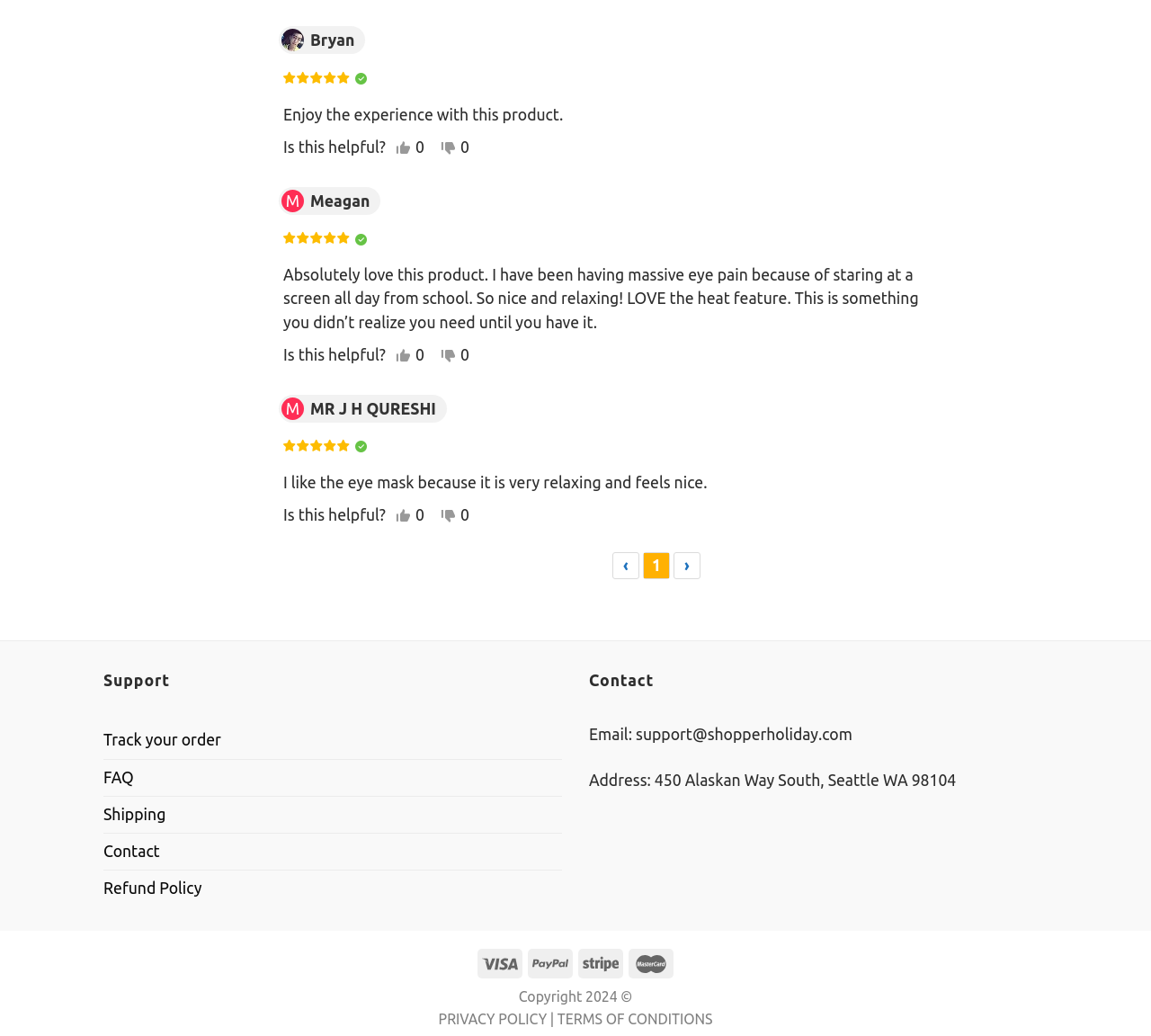Please locate the bounding box coordinates for the element that should be clicked to achieve the following instruction: "Track your order". Ensure the coordinates are given as four float numbers between 0 and 1, i.e., [left, top, right, bottom].

[0.09, 0.697, 0.192, 0.732]